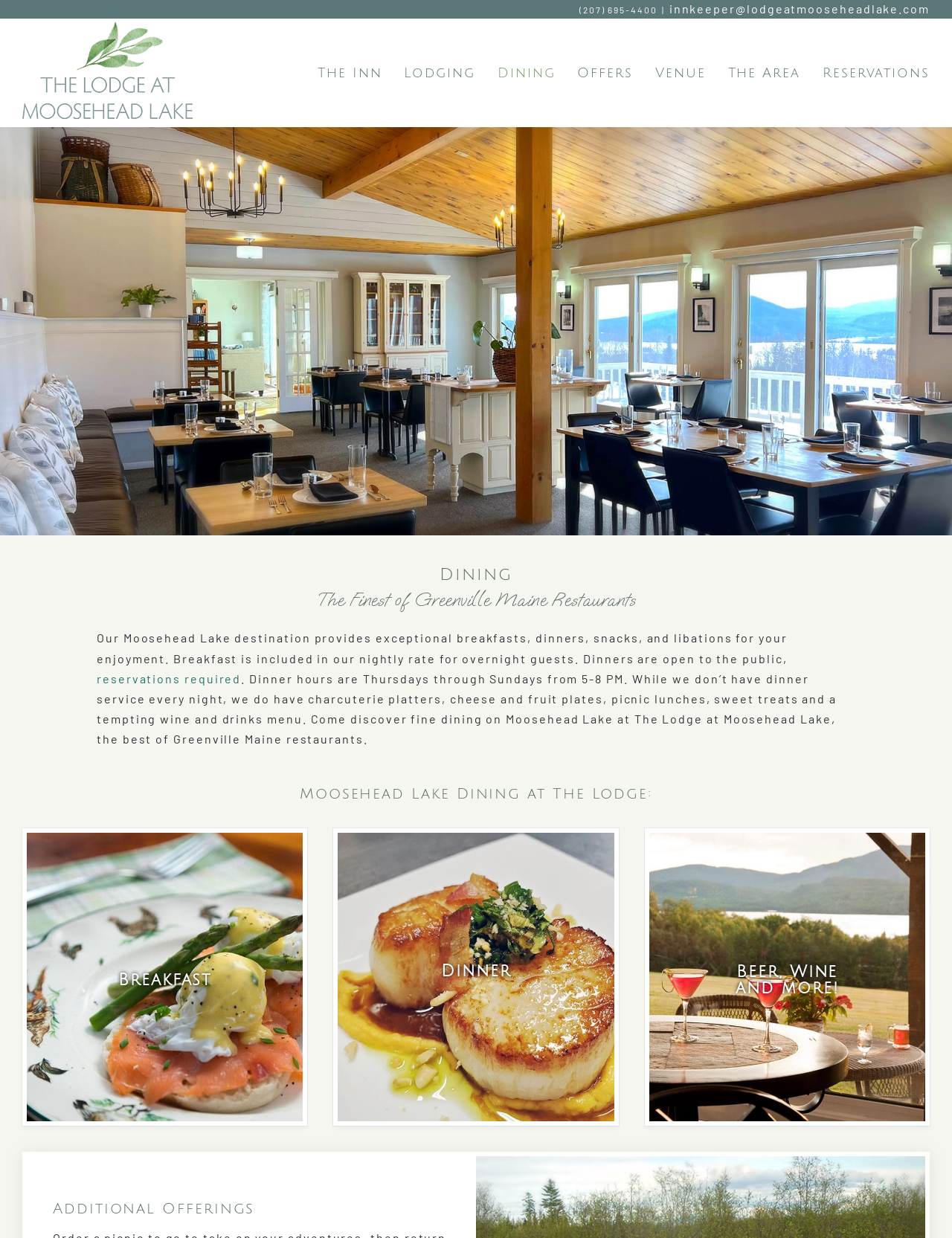Please identify the bounding box coordinates of the element that needs to be clicked to execute the following command: "View Goggles". Provide the bounding box using four float numbers between 0 and 1, formatted as [left, top, right, bottom].

None